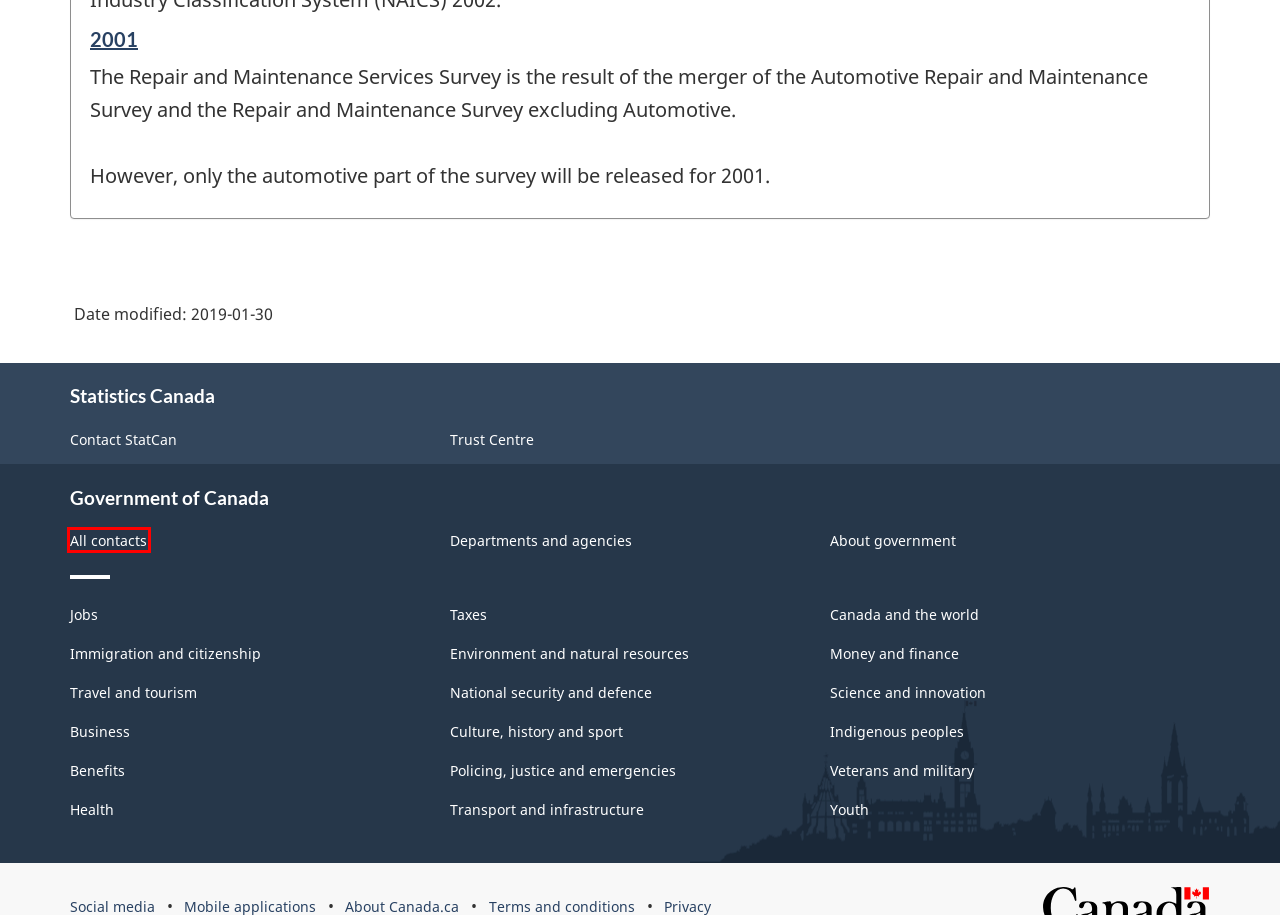You are given a screenshot of a webpage within which there is a red rectangle bounding box. Please choose the best webpage description that matches the new webpage after clicking the selected element in the bounding box. Here are the options:
A. Veterans and military - Canada.ca
B. Policing, justice and emergencies - Canada.ca
C. Contact us - Canada.ca
D. Environment and natural resources - Canada.ca
E. National security and defence - Canada.ca
F. Contact us
G. Culture, history and sport - Canada.ca
H. Benefits - Canada.ca

C